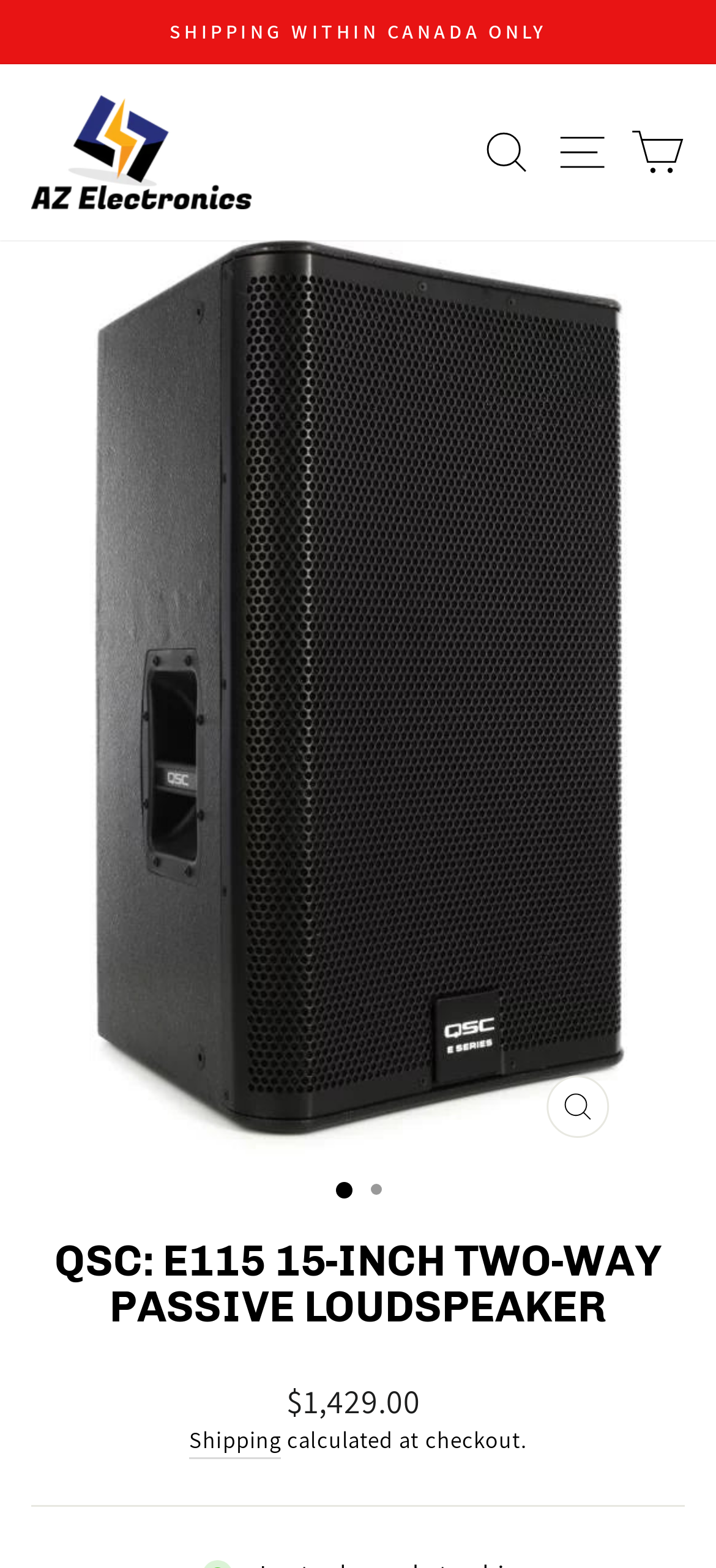Deliver a detailed narrative of the webpage's visual and textual elements.

The webpage is about the QSC: E115 15-inch Two-Way Passive Loudspeaker product. At the top, there is a pause slideshow button and a notification stating "SHIPPING WITHIN CANADA ONLY". Below this, there is a primary navigation menu and a search link. To the right of the navigation menu, there are links to the site navigation and cart.

The main content of the page is a product showcase, featuring a large image of the QSC: E115 15-inch Two-Way Passive Loudspeaker, which takes up most of the page's width. Above the image, there is a heading with the product name. Below the image, there are page dots indicating that there are multiple pages or views of the product.

On the right side of the image, there is a button to close the product showcase. Below the image, there is a section with product information, including a heading with the product name, a regular price label, and the price "$1,429.00". Additionally, there is a link to shipping information and a note stating that the shipping cost will be calculated at checkout.

At the bottom of the page, there is a horizontal separator line.